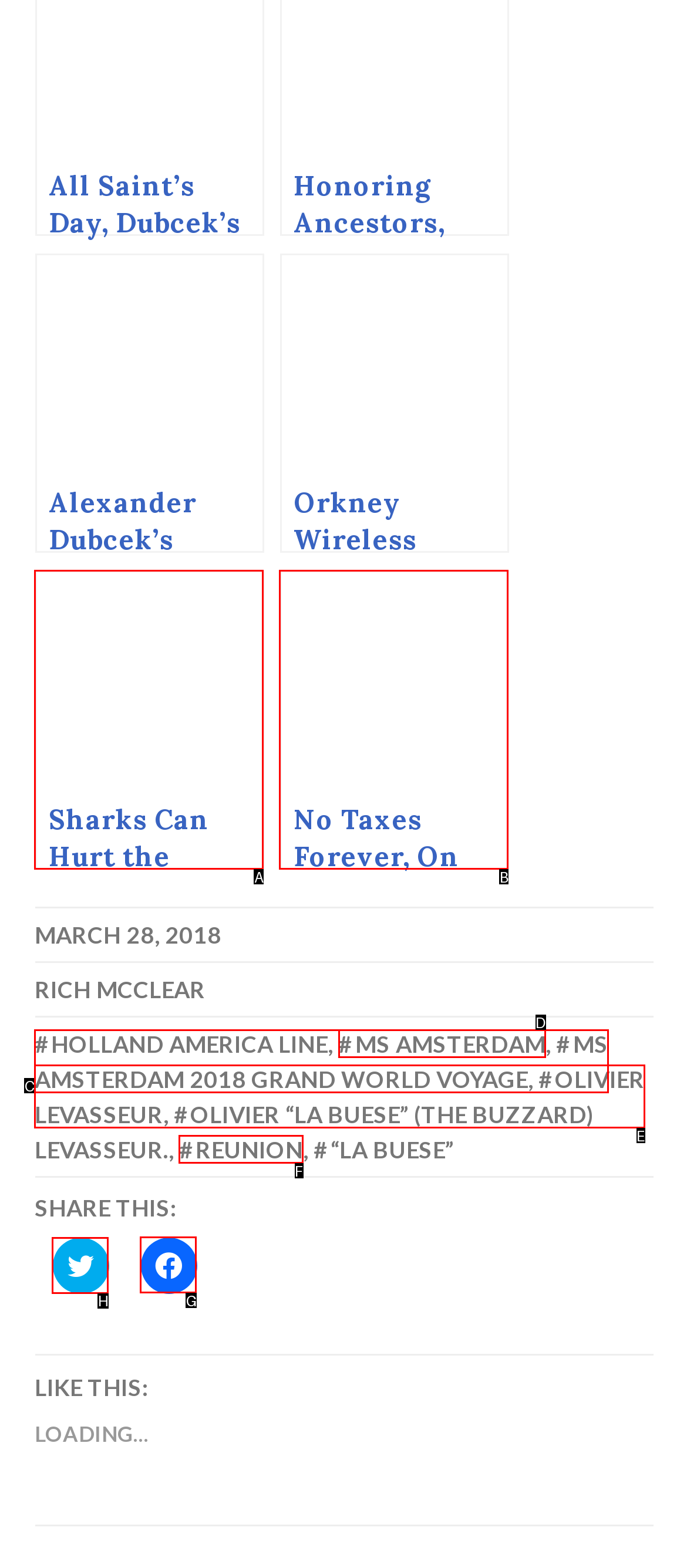Which option should be clicked to complete this task: Share on Twitter
Reply with the letter of the correct choice from the given choices.

H